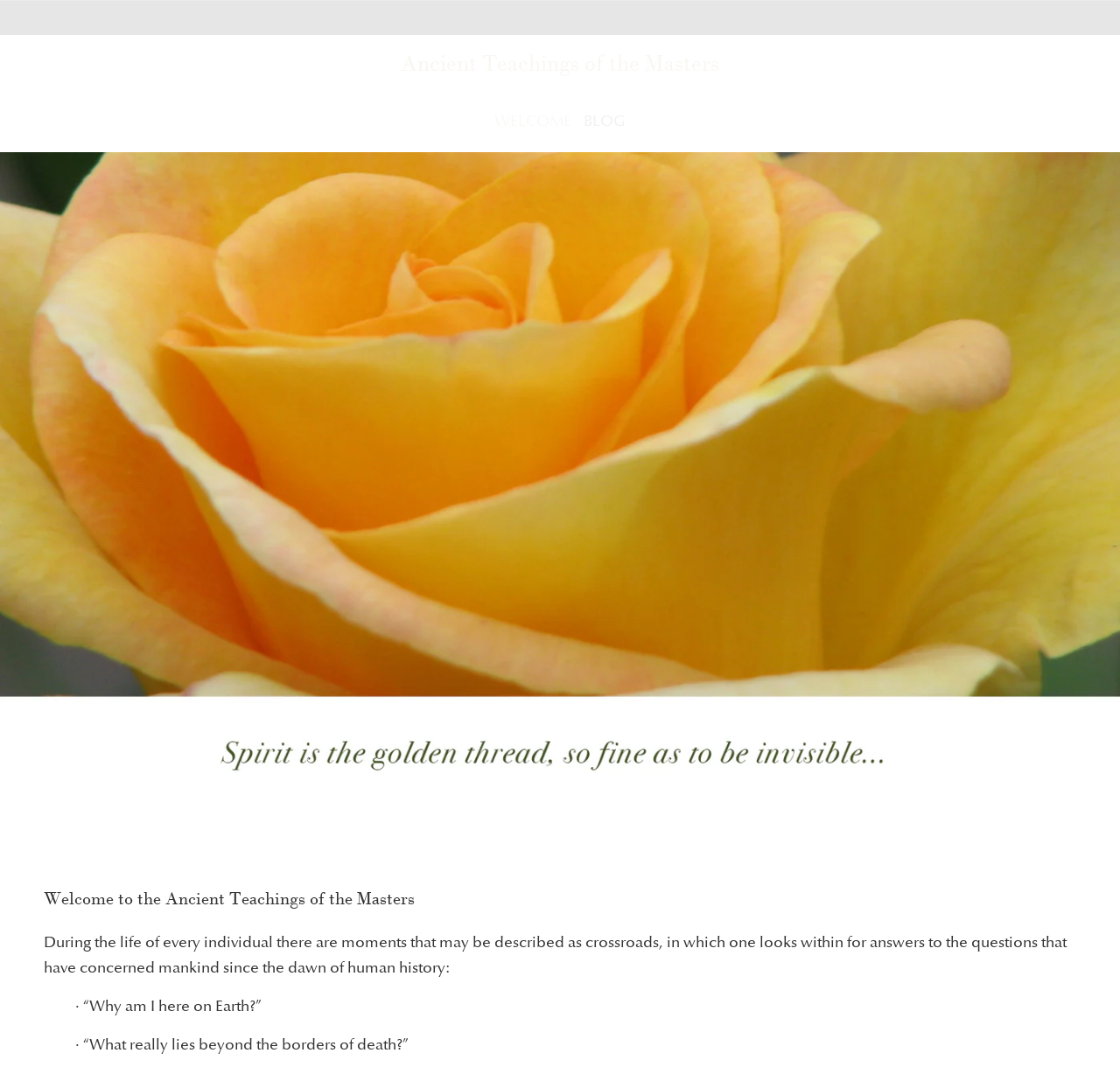Present a detailed account of what is displayed on the webpage.

The webpage is titled "Ancient Teachings of the Masters" and has a prominent link with the same title at the top. Below this title, there are three links: "WELCOME", "BLOG", and another "Ancient Teachings of the Masters" link, aligned horizontally and centered at the top of the page.

The main content of the webpage is divided into two sections. On the left and right sides of the page, there are two images, which appear to be navigation buttons or icons, possibly for previous and next pages.

The main section of the page has a heading that reads "Welcome to the Ancient Teachings of the Masters". Below this heading, there is a paragraph of text that discusses moments of introspection and self-discovery in life. The text is followed by two bullet points, which pose profound questions about human existence, such as "Why am I here on Earth?" and "What really lies beyond the borders of death?"